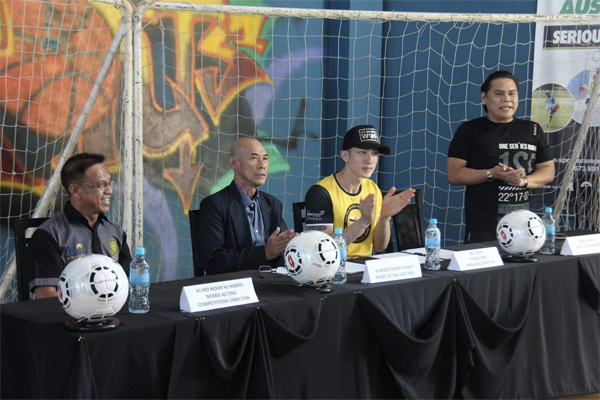Present an elaborate depiction of the scene captured in the image.

The image captures a significant moment during the signing ceremony between the National Football Association of Brunei Darussalam (NFABD) and Fitness Zone, marking Fitness Zone as the “Official Health Club.” Present at the event are key figures including Hj Madli Mohd Yussof, a representative from NFABD, and Wu Chun, Managing Director of Fitness Zone, both shown engaged in discussions at a table adorned with soccer balls and water bottles. The atmosphere is one of anticipation as the individuals express support for the partnership, emphasizing its importance for the development of football in Brunei. The backdrop features a sports-themed setting, further highlighting the focus on sports and fitness. The image conveys a collaborative spirit and commitment to enhancing the sporting landscape in the region.